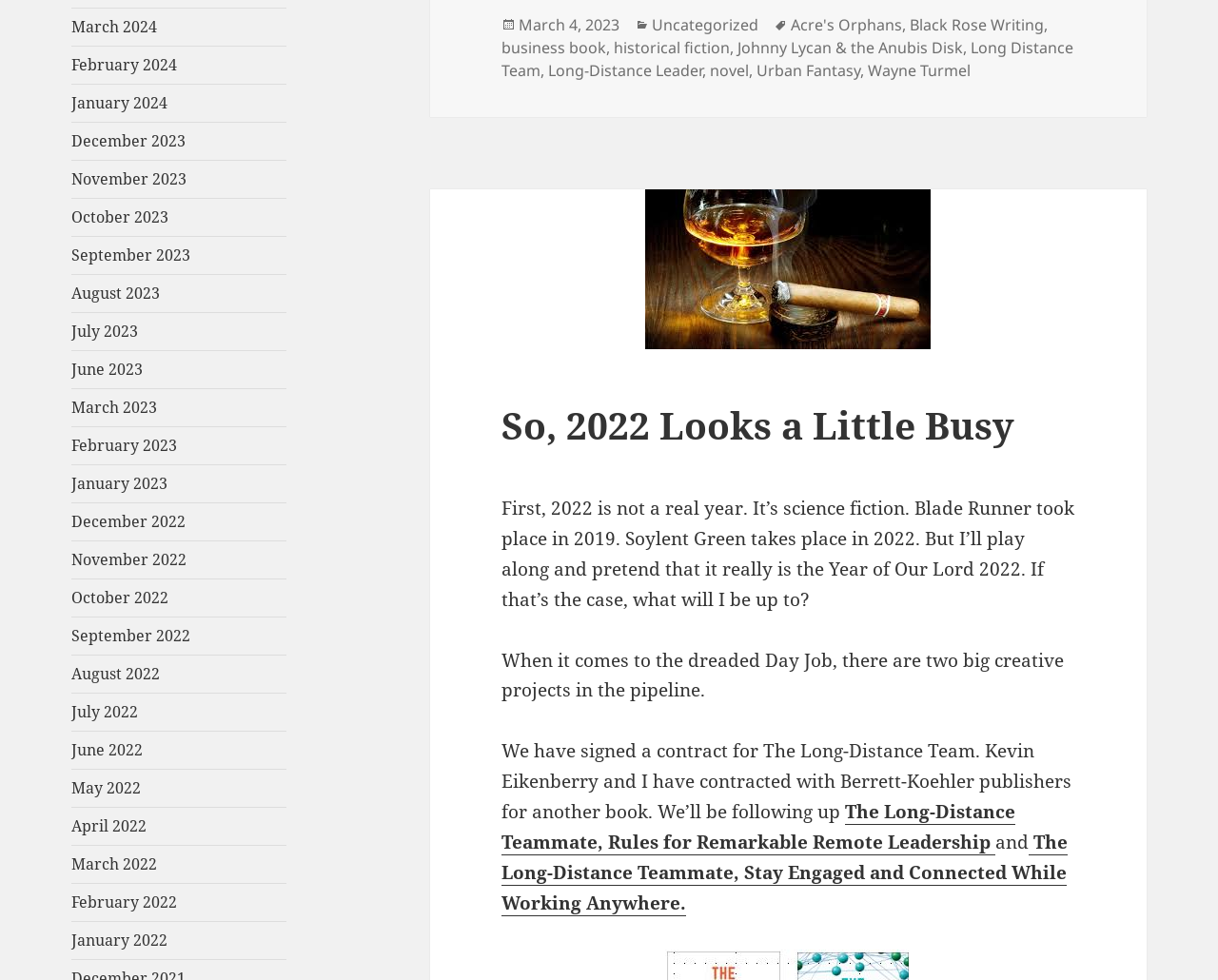Find the bounding box coordinates of the clickable area required to complete the following action: "Read more about 'The Long-Distance Team'".

[0.412, 0.816, 0.834, 0.873]